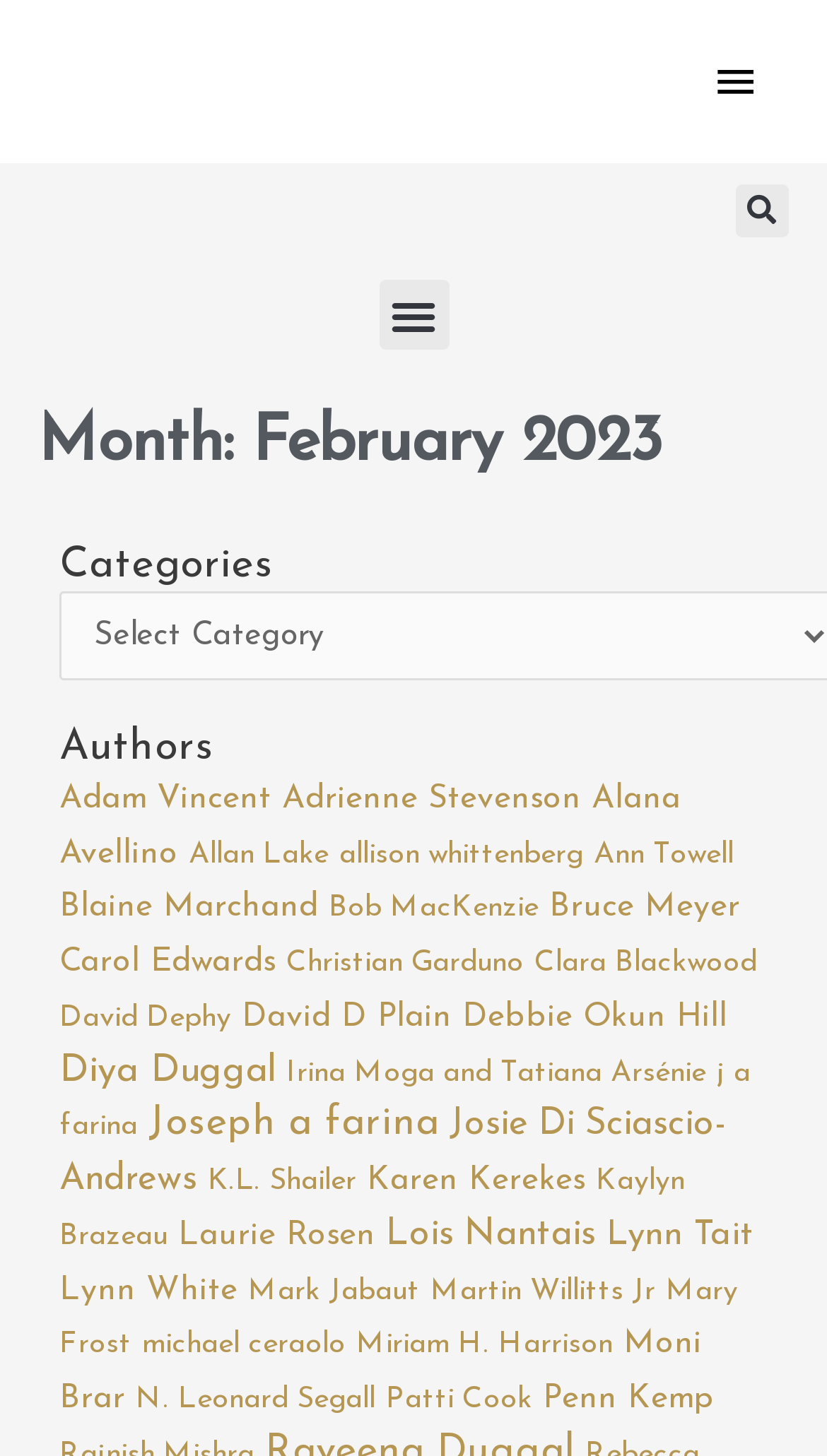Summarize the webpage in an elaborate manner.

The webpage appears to be a blog or article archive for The Lawrence House Centre for the Arts, with a focus on February 2023. At the top right corner, there is a main menu button and a search bar. Below the search bar, there is a heading that displays the current month, "February 2023". 

Underneath the month heading, there are two sections: "Categories" and "Authors". The "Authors" section is more prominent, taking up most of the page. It lists numerous authors, each with their name and the number of items they have contributed, ranging from 1 to 7 items. The authors are listed in a vertical column, with each name and item count displayed as a link. The links are densely packed, with some authors' names and item counts overlapping slightly.

The "Categories" section is located above the "Authors" section, but it is not as prominent. It appears to be a heading with no associated links or content.

There are no images on the page, and the overall layout is focused on displaying the list of authors and their contributions.